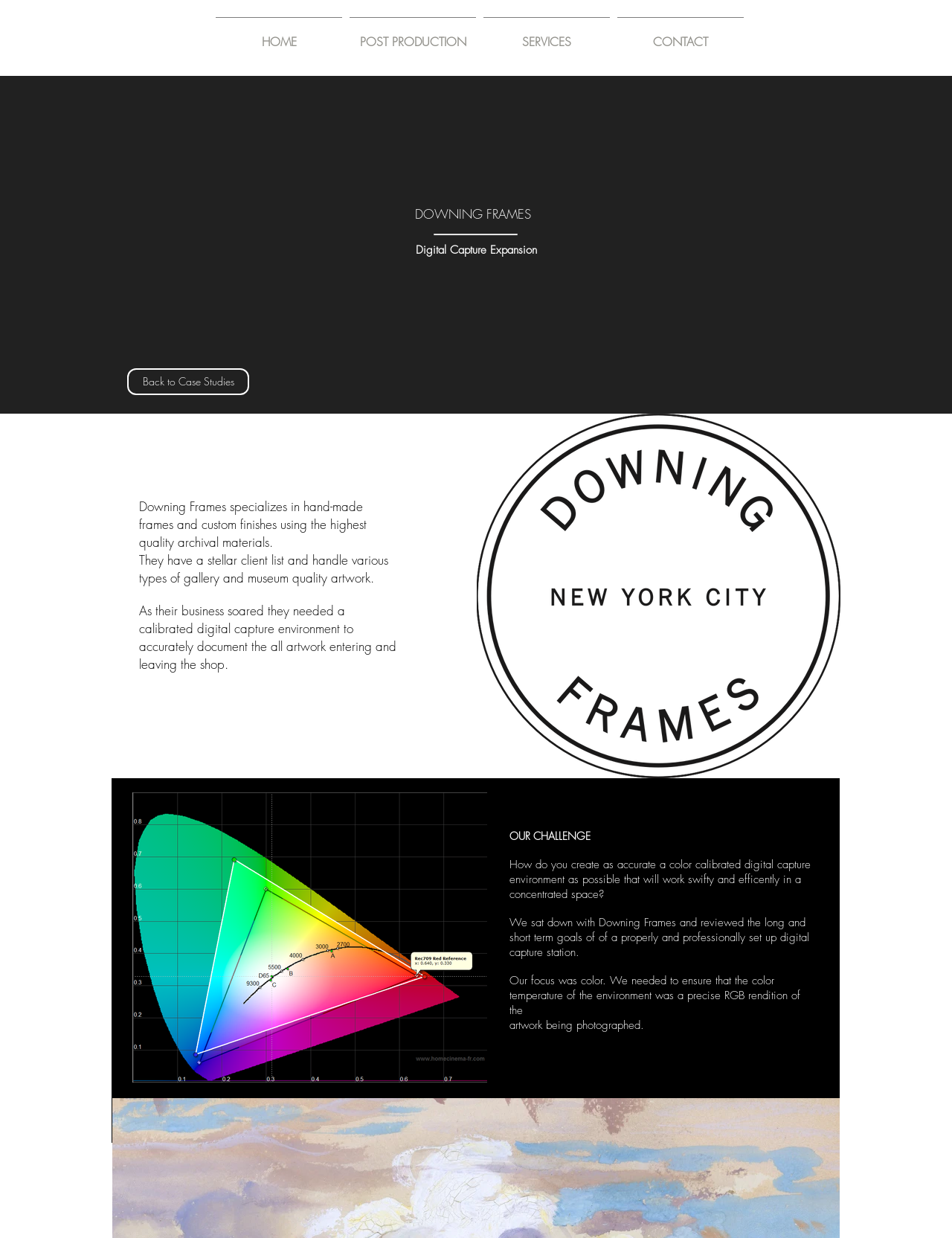Answer this question using a single word or a brief phrase:
What is the purpose of the digital capture environment?

To accurately document artwork